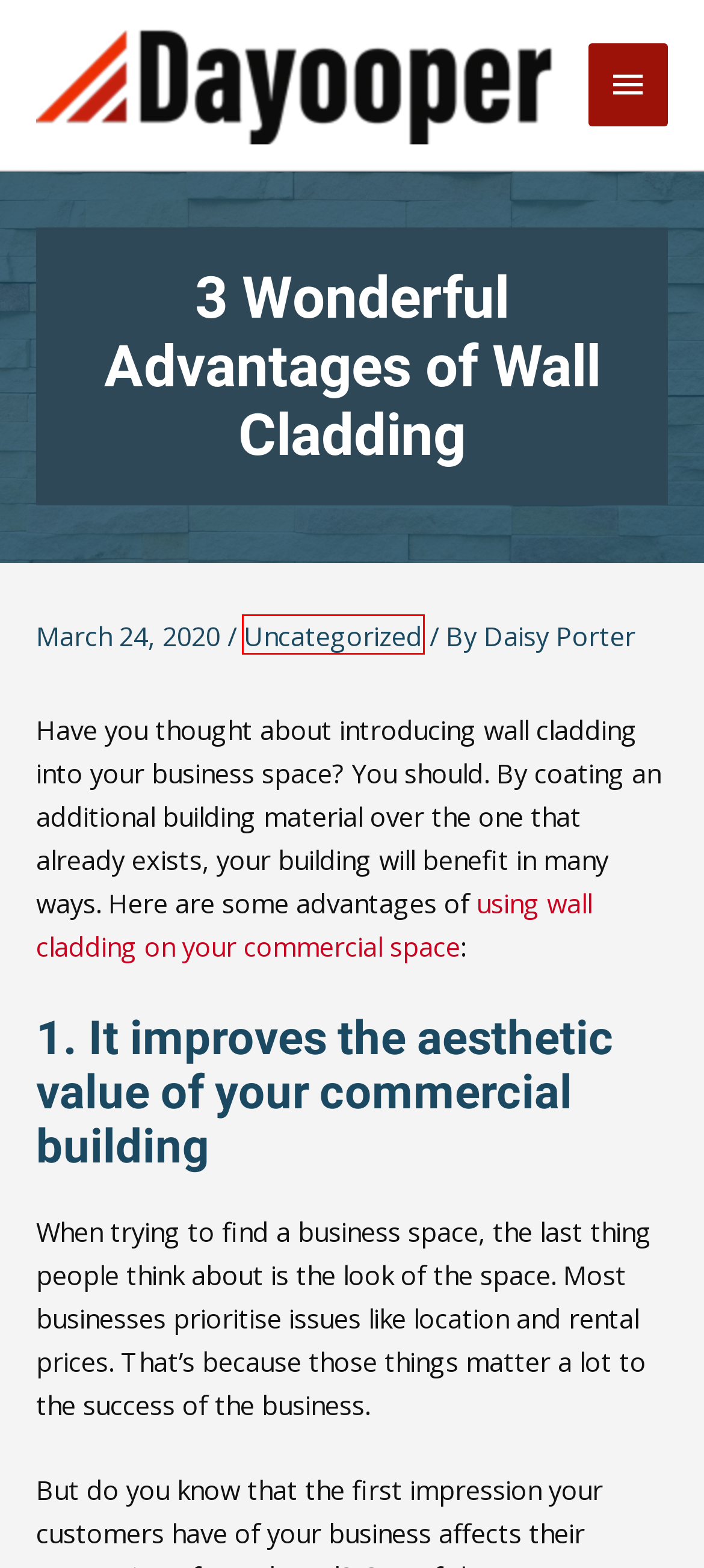You are presented with a screenshot of a webpage containing a red bounding box around an element. Determine which webpage description best describes the new webpage after clicking on the highlighted element. Here are the candidates:
A. From Scratch to Success: How to Build a Thriving Insurance Agency - Dayooper
B. 10 Commercial Services You Should Hire a Trusted Team For - Dayooper
C. Uncategorized Archives - Dayooper
D. Essential Professionals All Business Owners Should Hire Throughout the Year - Dayooper
E. Dayooper - Personal Finance & Business Insights
F. Analyzing Cracks for Better Home Foundation Health - Dayooper
G. How To Make Great Memories With Your Kids | Dayooper
H. Wall Claddings for Corporate Environments | Jemic Ltd

C